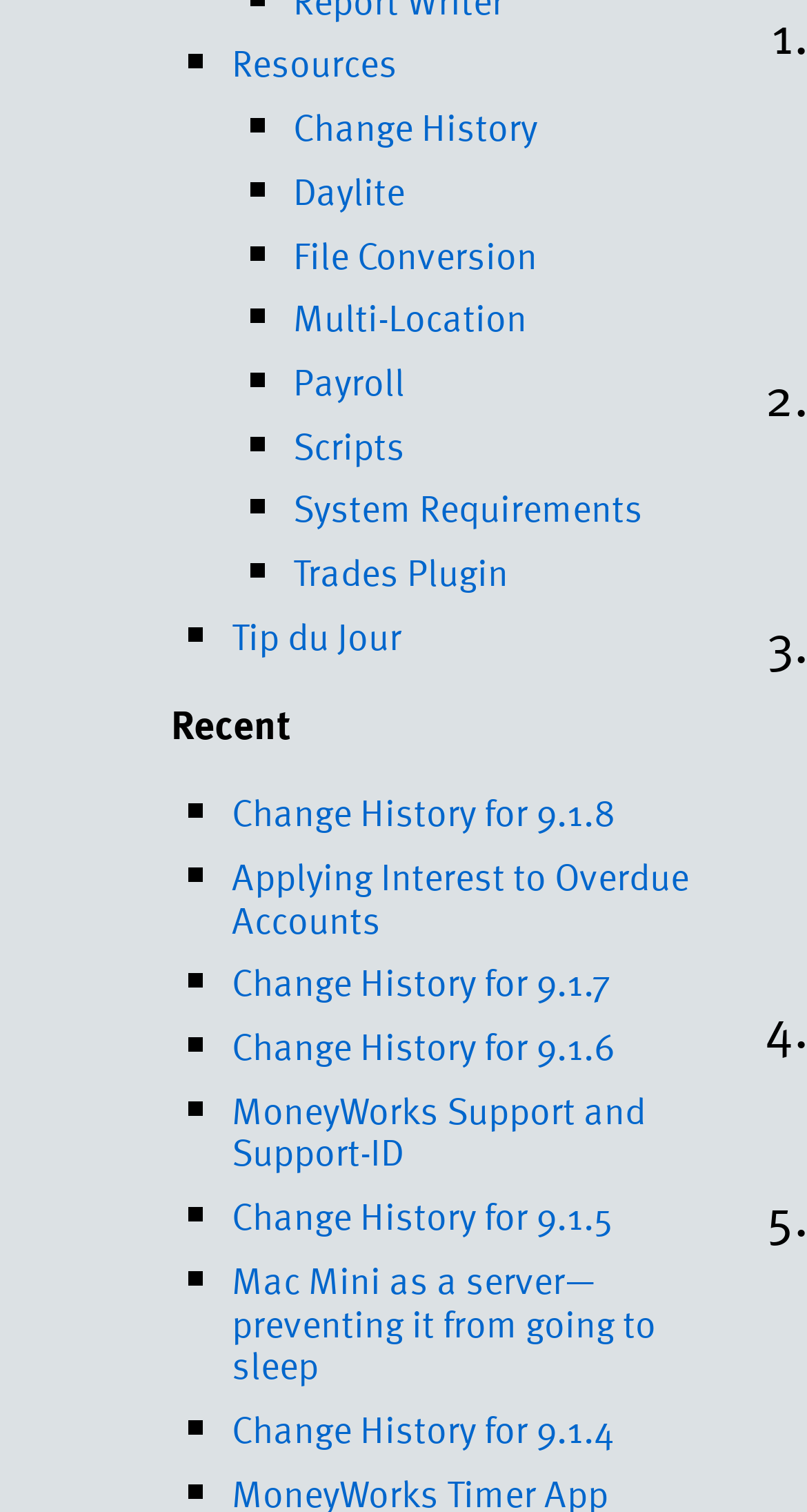Identify the bounding box of the UI component described as: "System Requirements".

[0.363, 0.317, 0.796, 0.354]